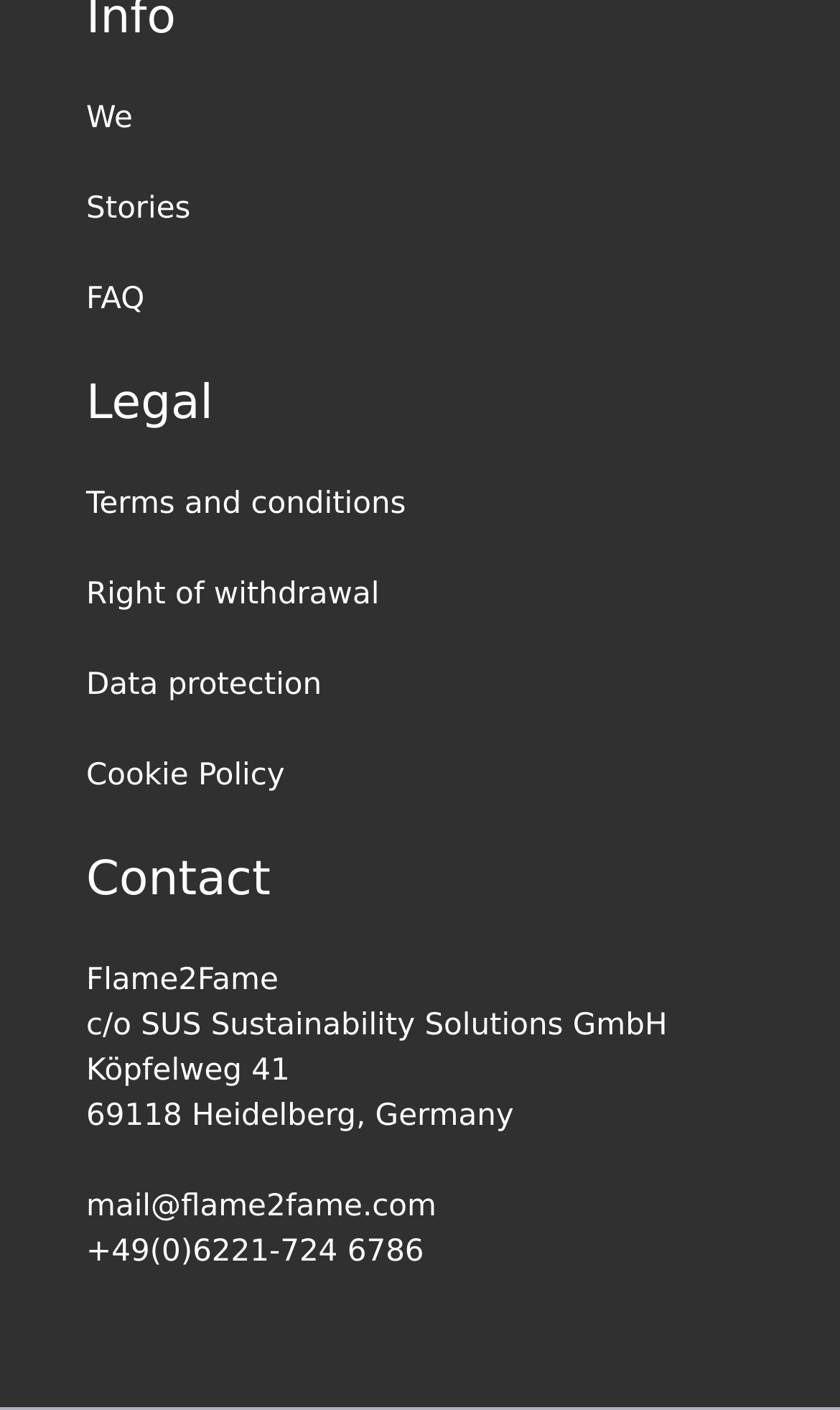Please provide the bounding box coordinates for the element that needs to be clicked to perform the following instruction: "Contact via 'mail@flame2fame.com'". The coordinates should be given as four float numbers between 0 and 1, i.e., [left, top, right, bottom].

[0.103, 0.844, 0.52, 0.868]